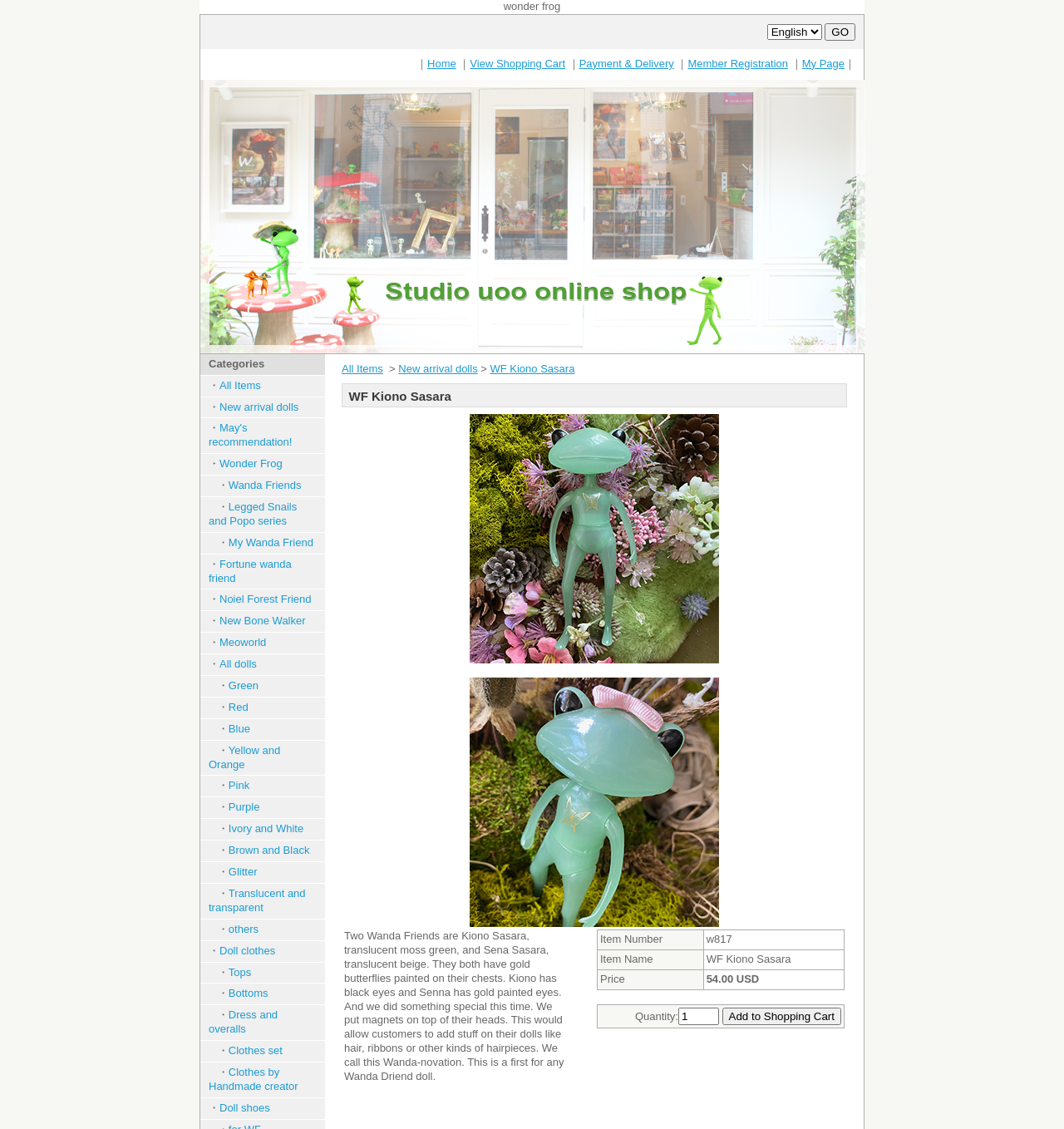What is the name of the online shop?
Based on the screenshot, answer the question with a single word or phrase.

Studio-uoo